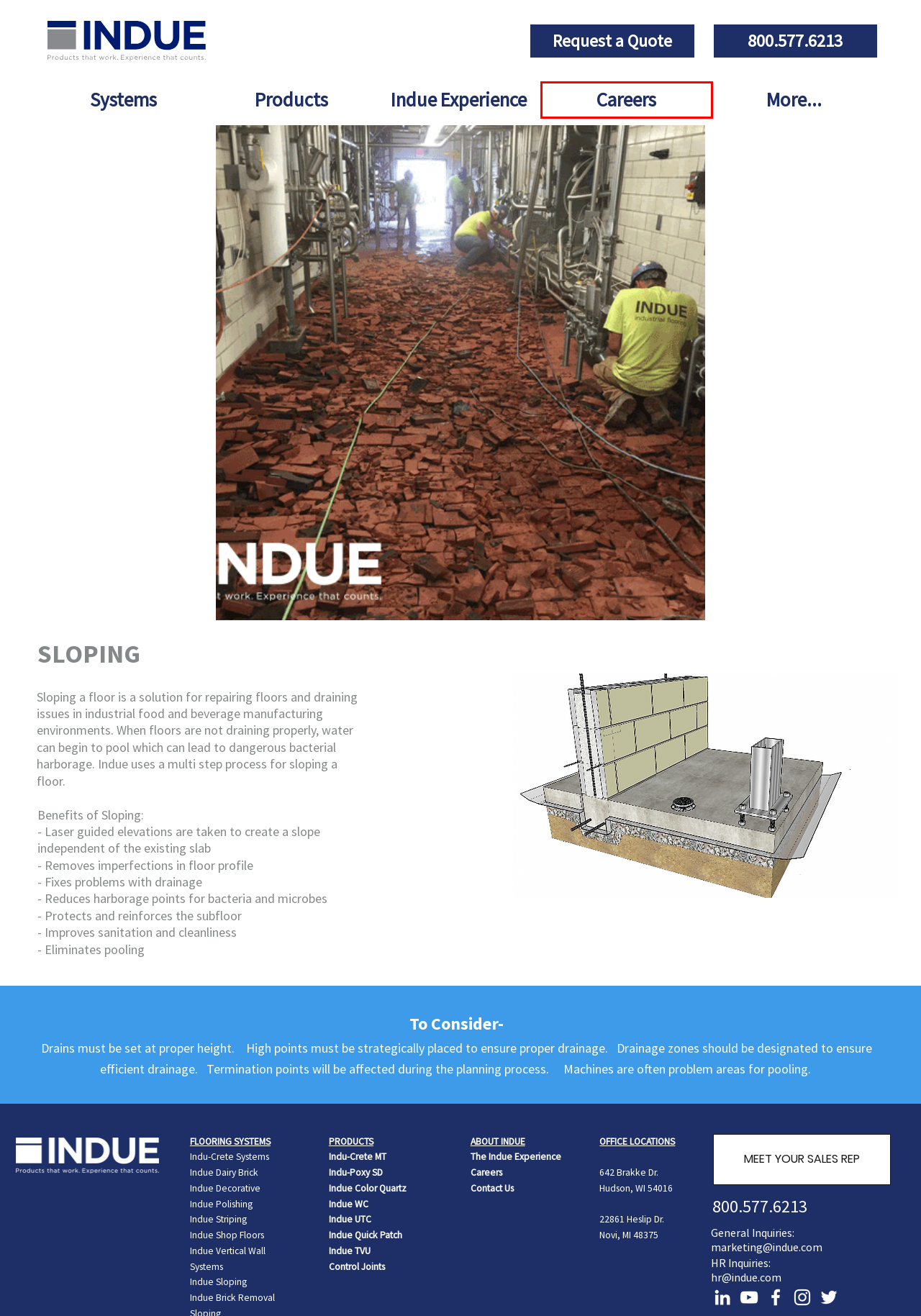Inspect the provided webpage screenshot, concentrating on the element within the red bounding box. Select the description that best represents the new webpage after you click the highlighted element. Here are the candidates:
A. Vertical Wall Systems | Indue | United States
B. Polishing | Indue | Nationwide
C. Careers | Indue | Hudson, WI
D. Products | Indue | US
E. Sloping | Indue | Coast to Coast
F. Quick Patch | Indue | United States
G. Indue Experience | Indue | Coast to Coast
H. TVU | Indue | Nationwide

C